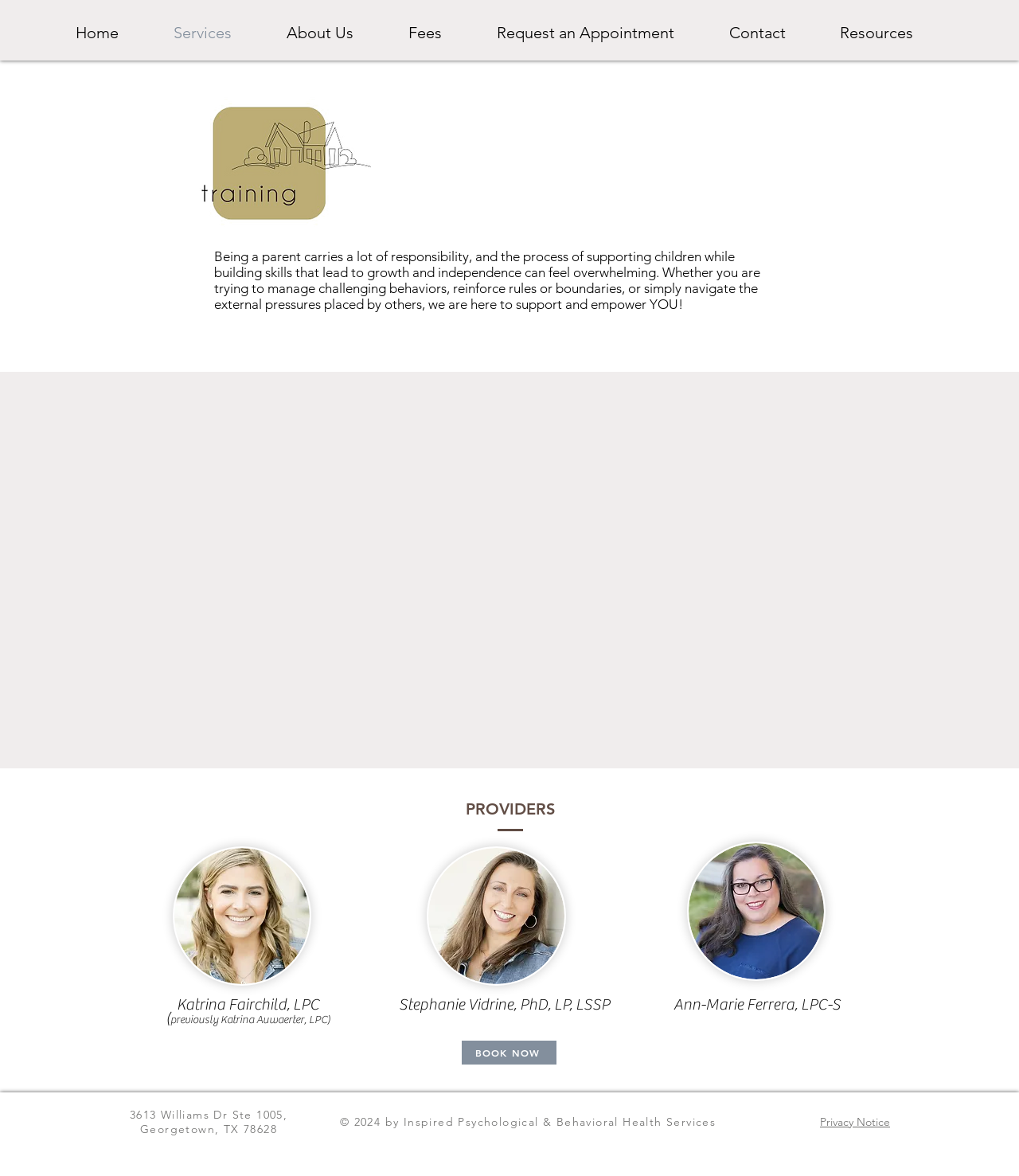Given the element description: "Programs", predict the bounding box coordinates of this UI element. The coordinates must be four float numbers between 0 and 1, given as [left, top, right, bottom].

None